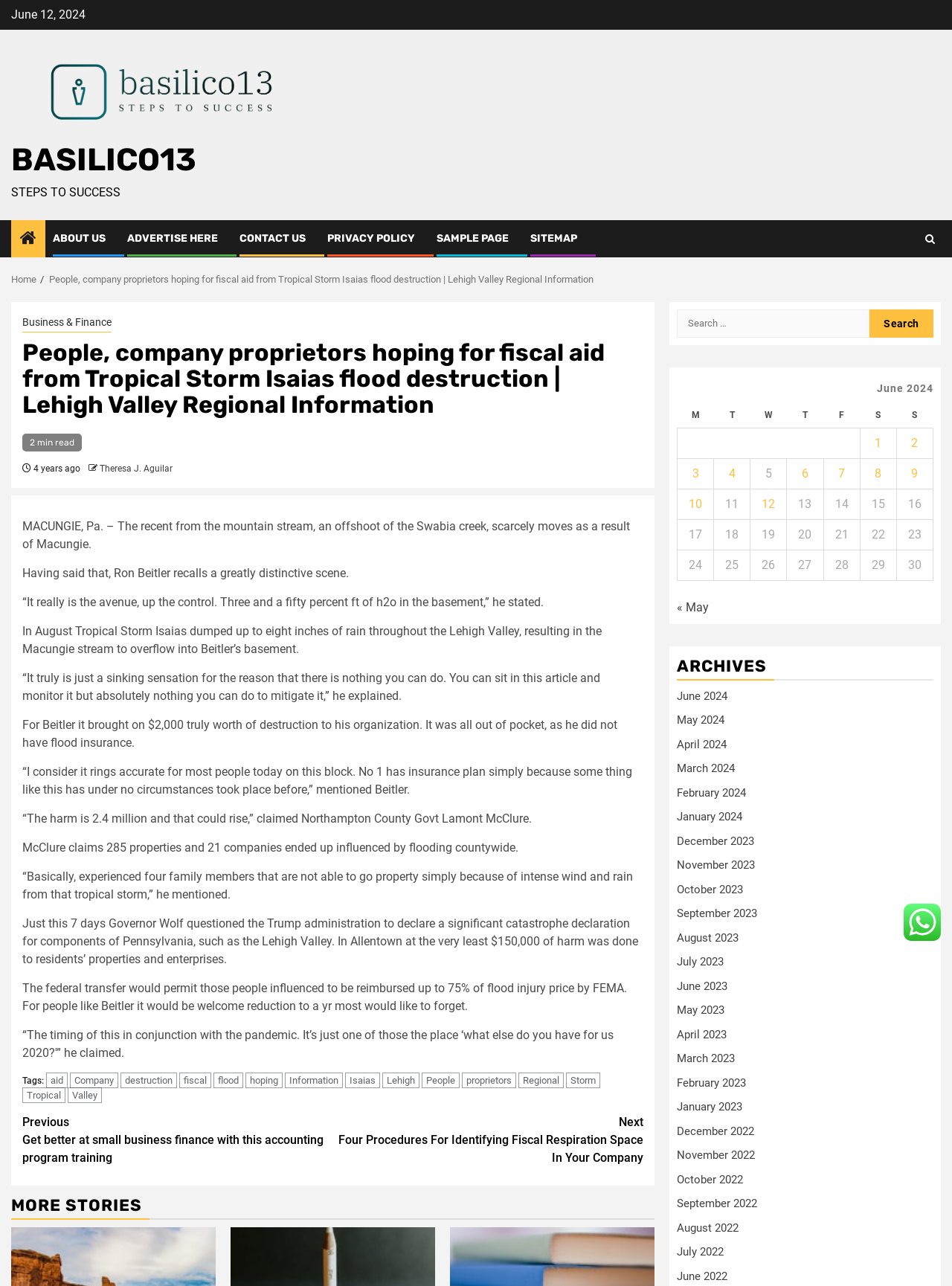What is the topic of the article?
Use the image to give a comprehensive and detailed response to the question.

The topic of the article can be inferred from the heading element with the text 'People, company proprietors hoping for fiscal aid from Tropical Storm Isaias flood destruction | Lehigh Valley Regional Information' and bounding box coordinates [0.023, 0.264, 0.676, 0.325]. The article discusses the flood destruction caused by Tropical Storm Isaias and its impact on people and businesses in the Lehigh Valley region.